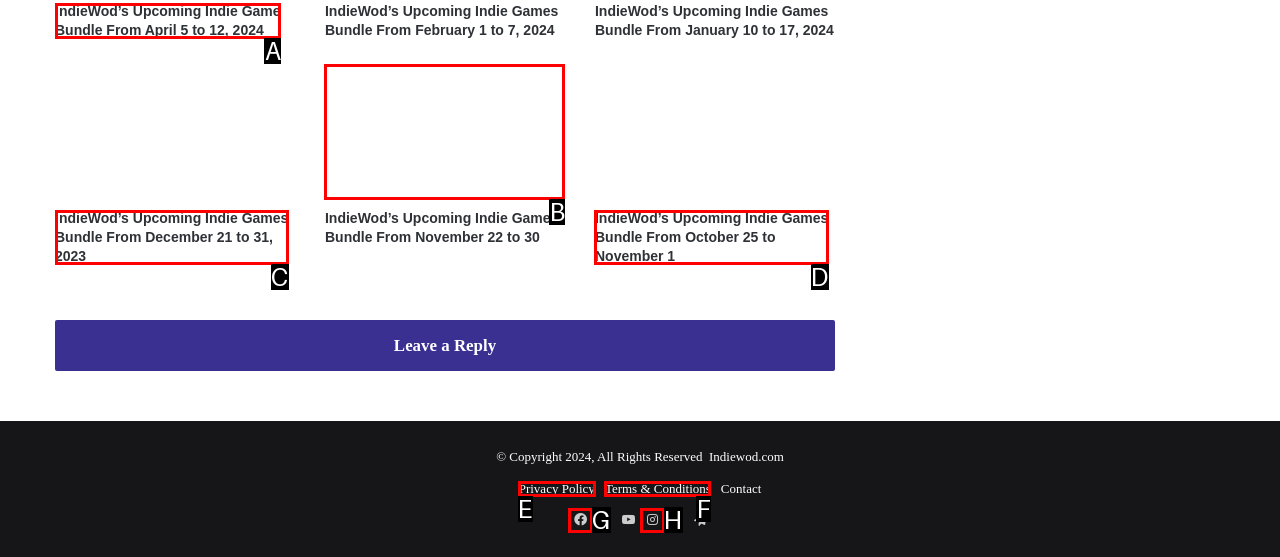Identify the letter of the UI element you need to select to accomplish the task: View Privacy Policy.
Respond with the option's letter from the given choices directly.

E